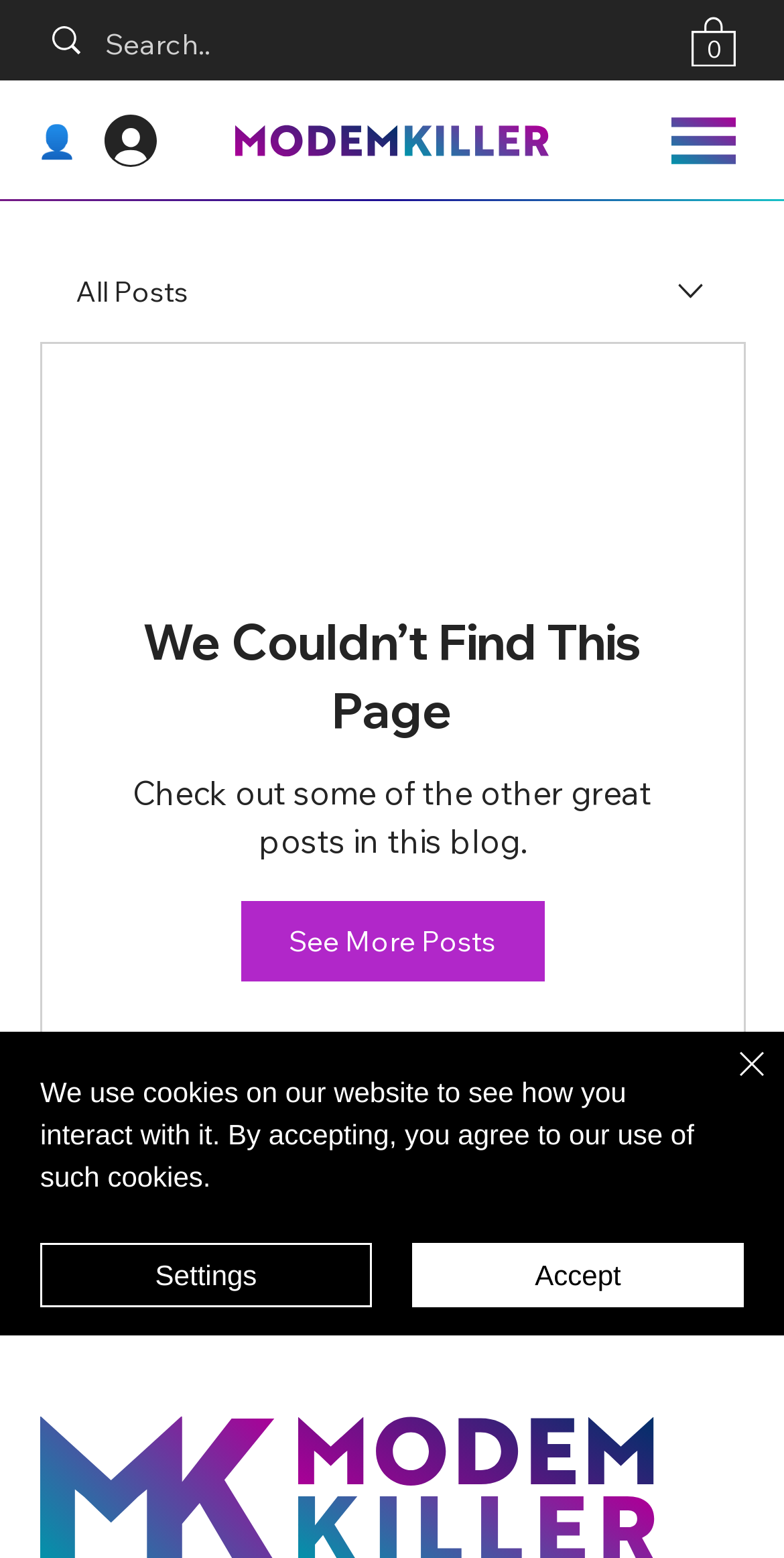Provide the bounding box coordinates of the HTML element described as: "We Couldn’t Find This Page". The bounding box coordinates should be four float numbers between 0 and 1, i.e., [left, top, right, bottom].

[0.129, 0.389, 0.871, 0.477]